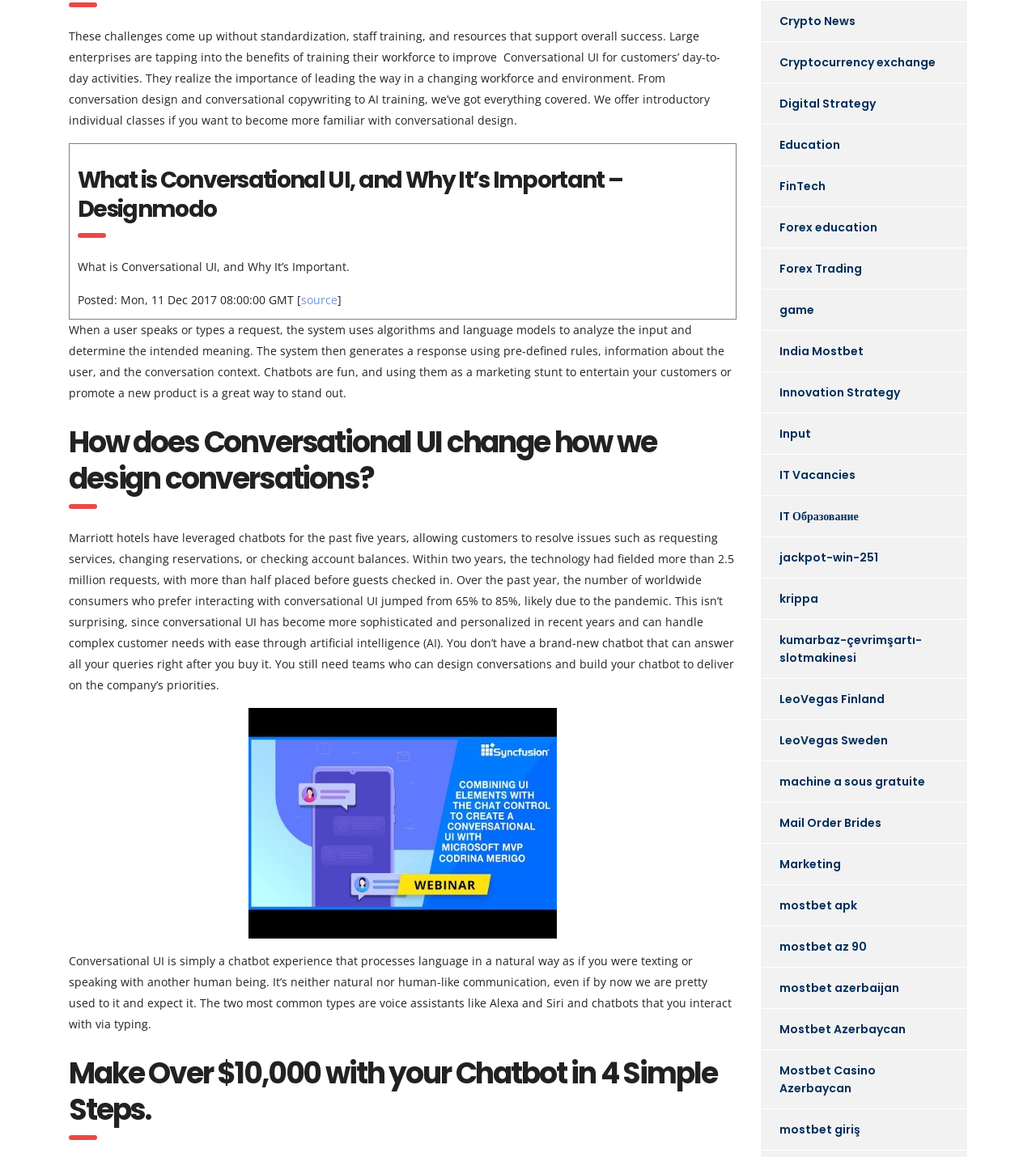Show the bounding box coordinates for the element that needs to be clicked to execute the following instruction: "Visit the website metadialog.com". Provide the coordinates in the form of four float numbers between 0 and 1, i.e., [left, top, right, bottom].

[0.24, 0.612, 0.538, 0.811]